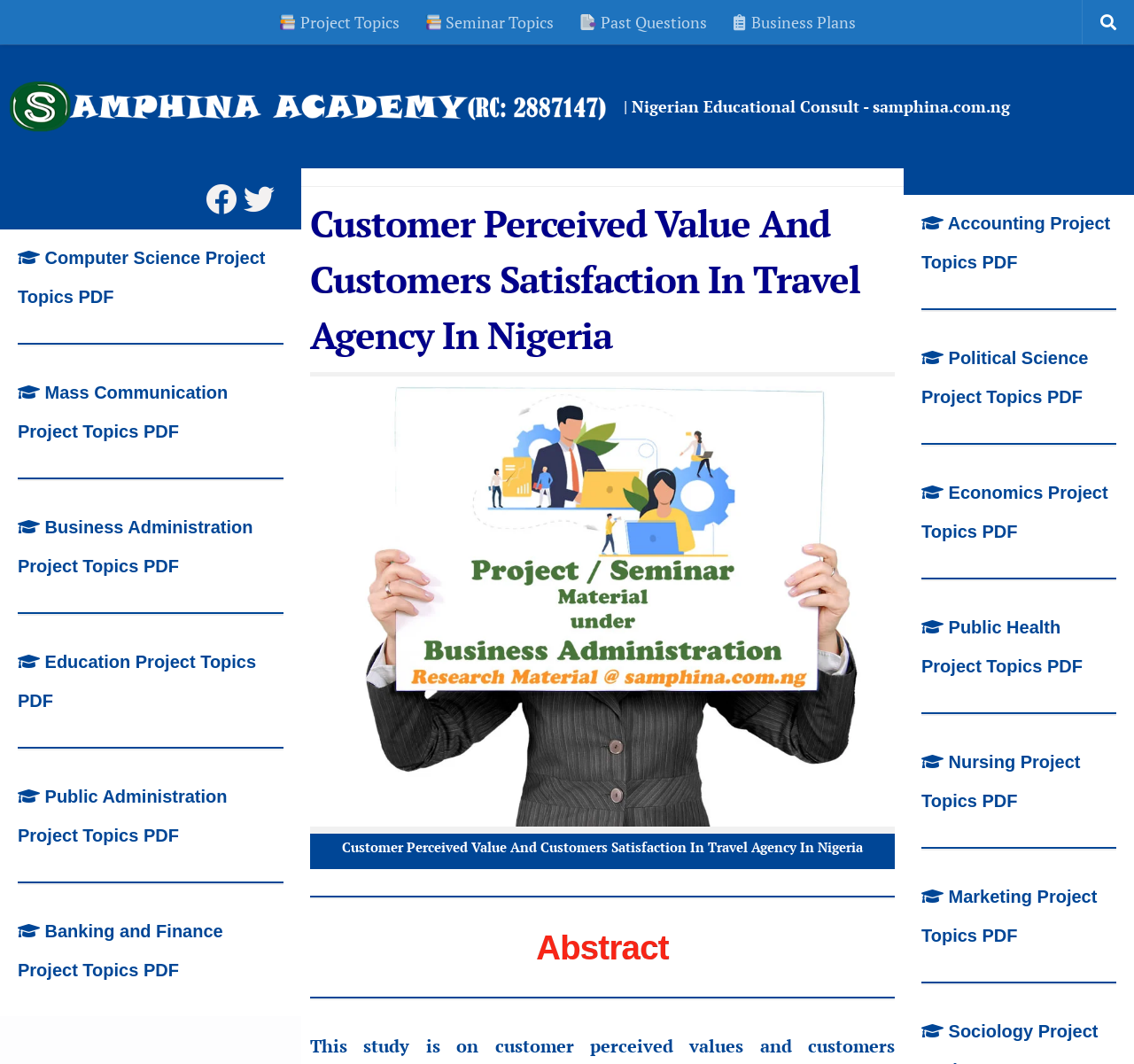Determine the bounding box coordinates of the target area to click to execute the following instruction: "Follow us on Facebook."

[0.181, 0.172, 0.209, 0.201]